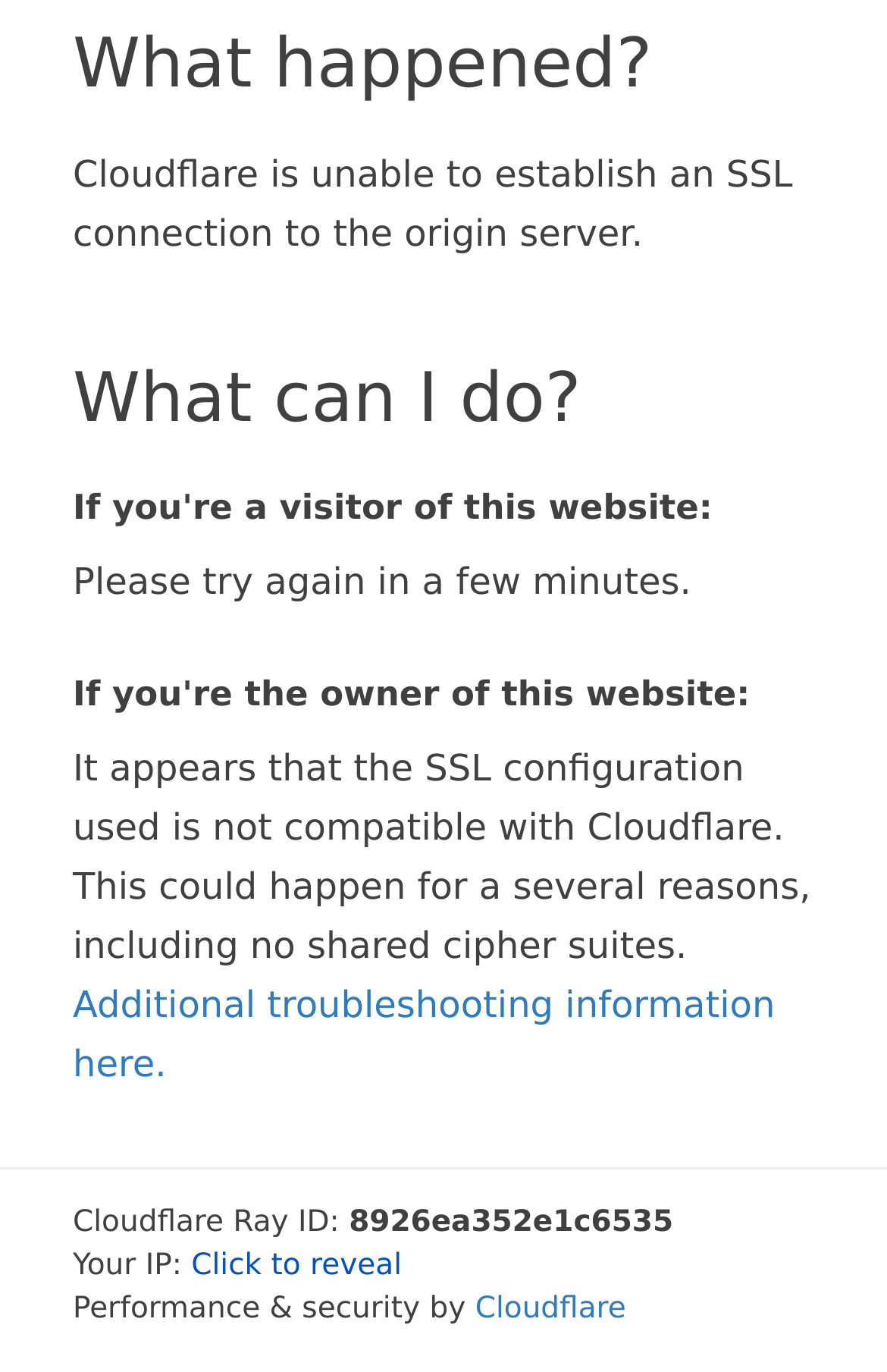Please look at the image and answer the question with a detailed explanation: Why is the SSL configuration not compatible?

The SSL configuration used is not compatible with Cloudflare because there are no shared cipher suites, which is one of the reasons mentioned in the StaticText element with the text 'It appears that the SSL configuration used is not compatible with Cloudflare. This could happen for a several reasons, including no shared cipher suites.'